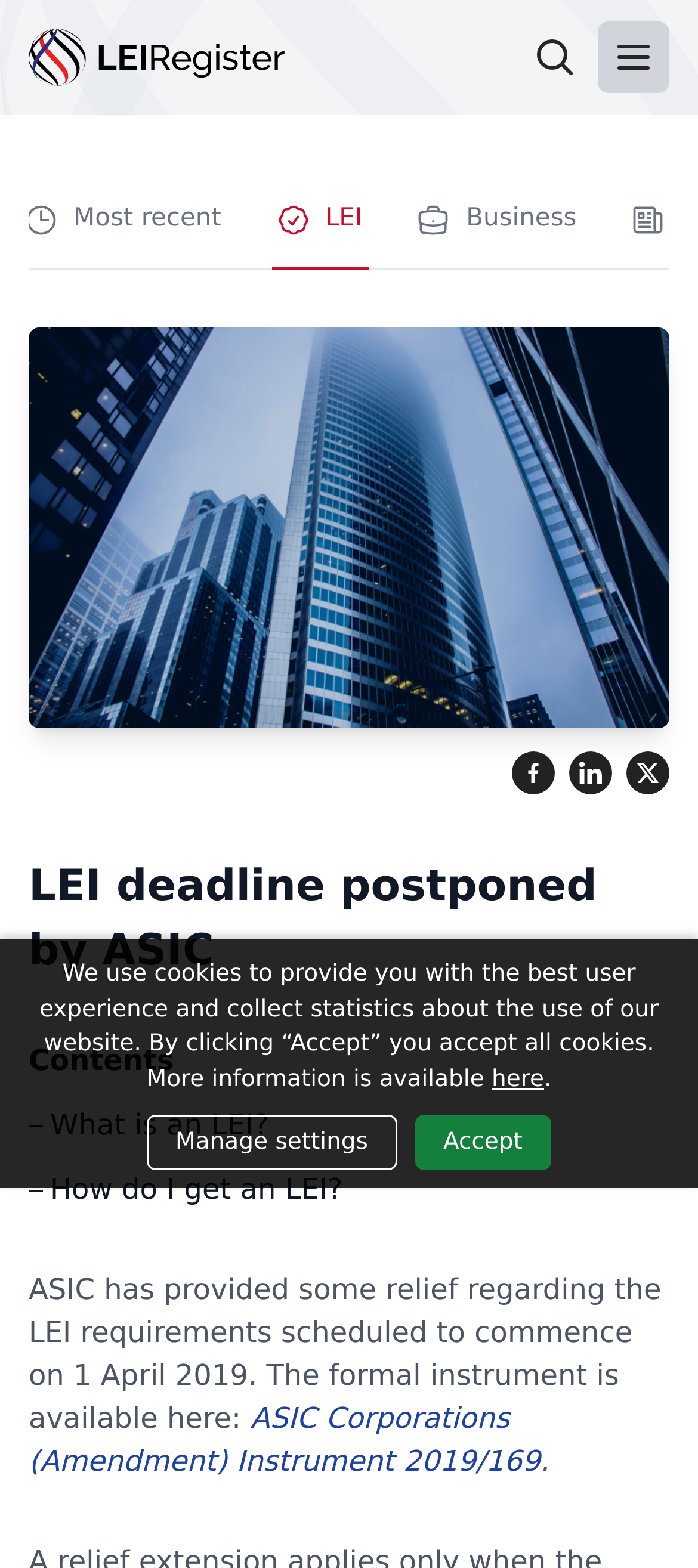Please specify the bounding box coordinates of the region to click in order to perform the following instruction: "Go to About the Chamber".

None